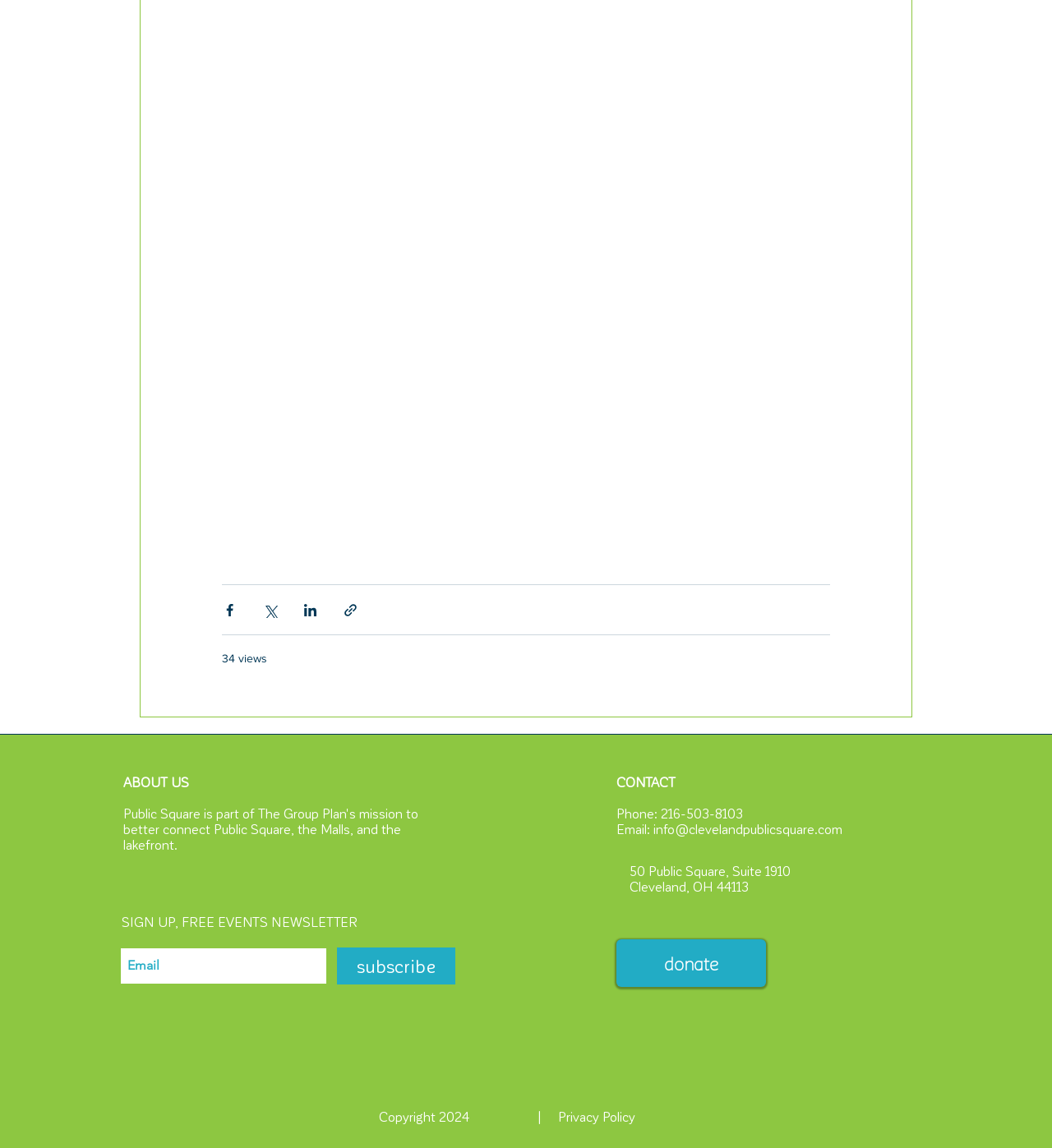Use a single word or phrase to answer this question: 
What is the copyright year mentioned on the webpage?

2024